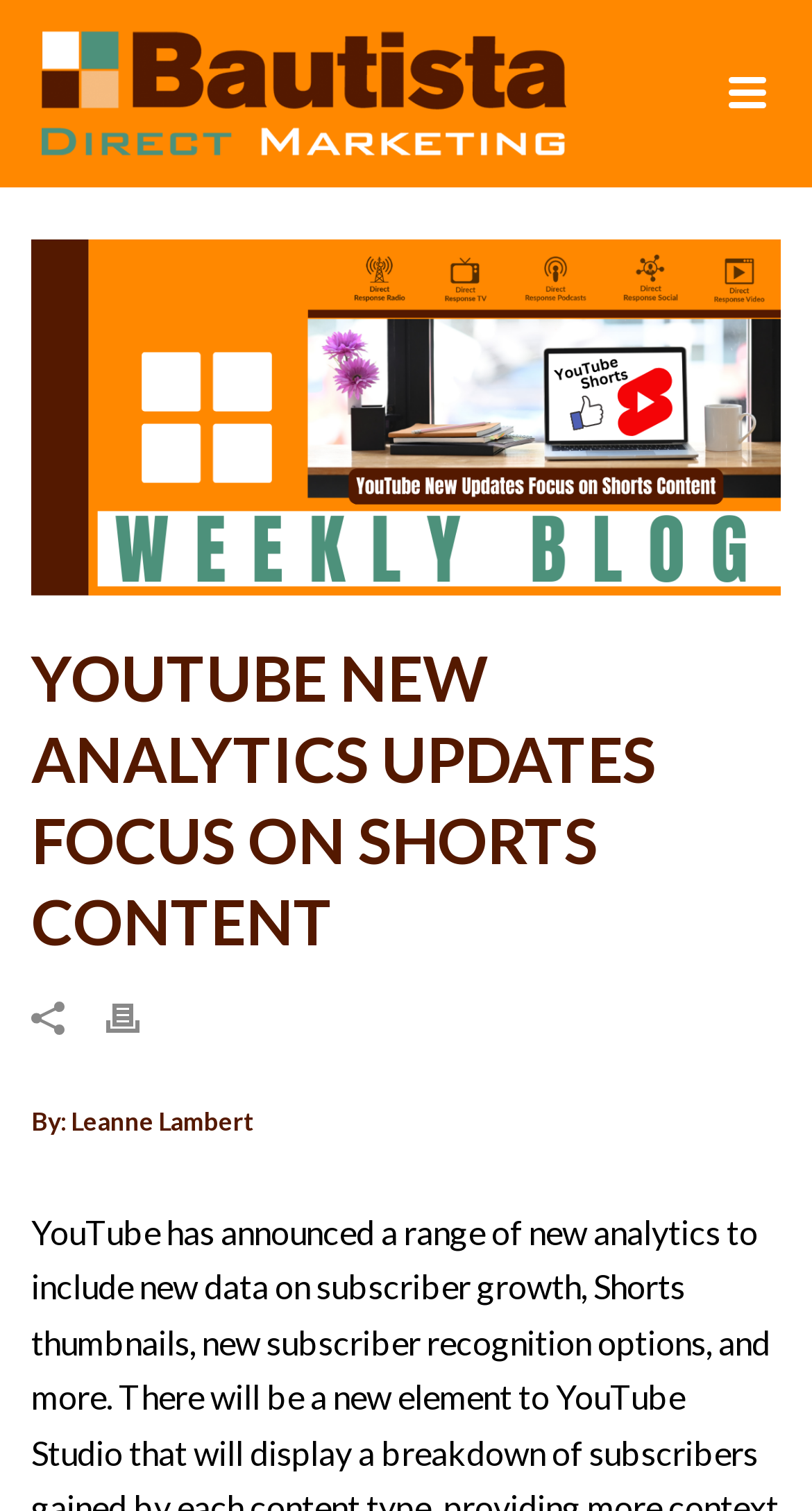Using the format (top-left x, top-left y, bottom-right x, bottom-right y), and given the element description, identify the bounding box coordinates within the screenshot: title="Bautista Direct Marketing, Inc."

[0.0, 0.0, 0.051, 0.124]